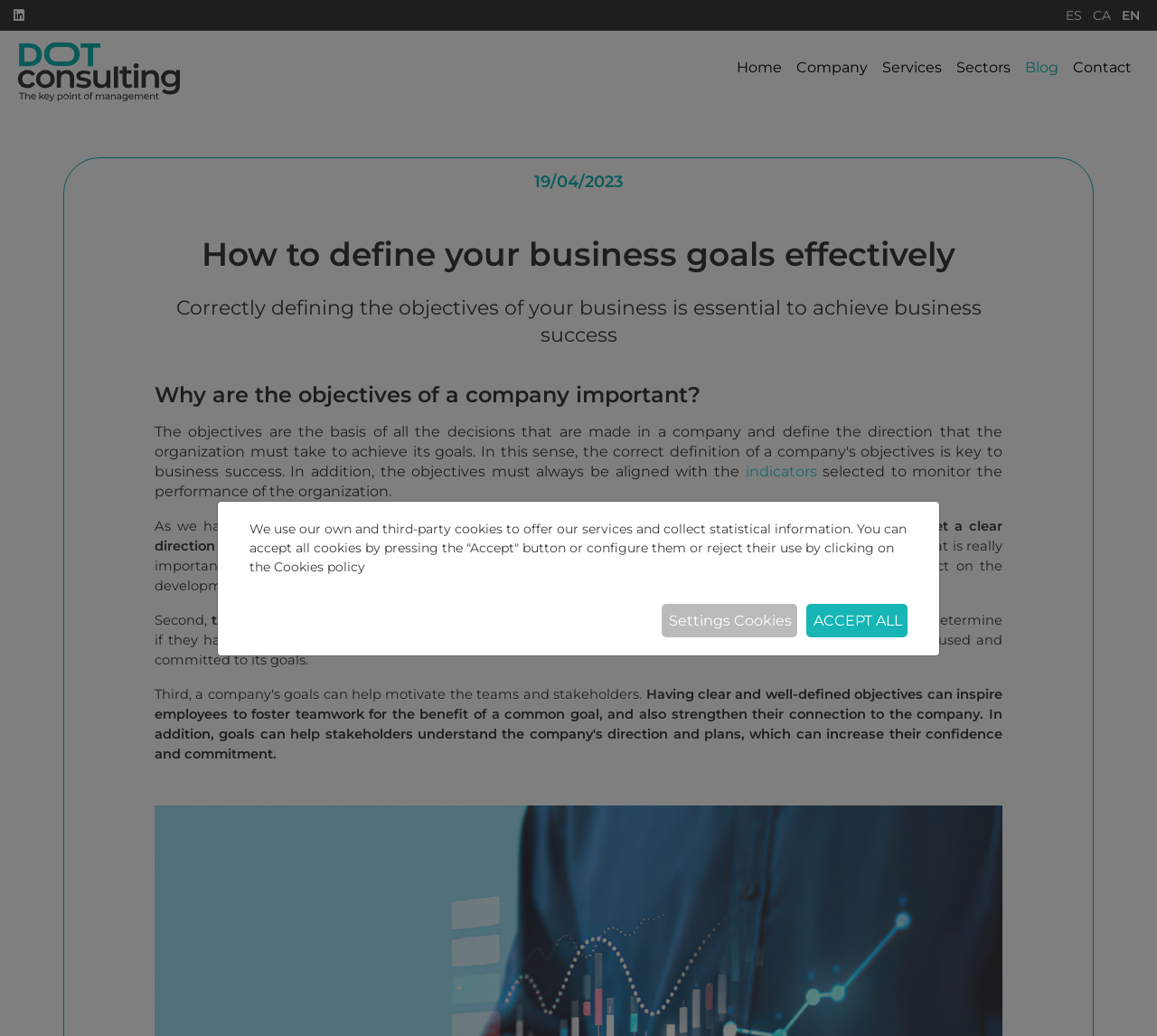Describe all significant elements and features of the webpage.

This webpage is about defining business goals effectively. At the top left corner, there is a small icon and a language selection menu with options for English, Spanish, and Canadian French. Below this, there is a navigation menu with links to the home page, company information, services, sectors, blog, and contact page.

The main content of the page is divided into sections. The first section has a heading that reads "How to define your business goals effectively" and a subheading that explains the importance of correctly defining business objectives. Below this, there is a date "19/04/2023" displayed.

The next section has a heading that asks "Why are the objectives of a company important?" followed by a paragraph of text that explains the reasons. There is also a link to "indicators" in this section.

The following sections consist of multiple paragraphs of text that discuss the importance of business objectives, including setting a clear direction, providing guidance for planning and decision-making, and allowing organizations to measure progress and success.

At the bottom of the page, there is a notice about the use of cookies, with options to accept all cookies, configure them, or reject their use. There are also two buttons, "ACCEPT ALL" and "Settings Cookies", that allow users to manage their cookie preferences.